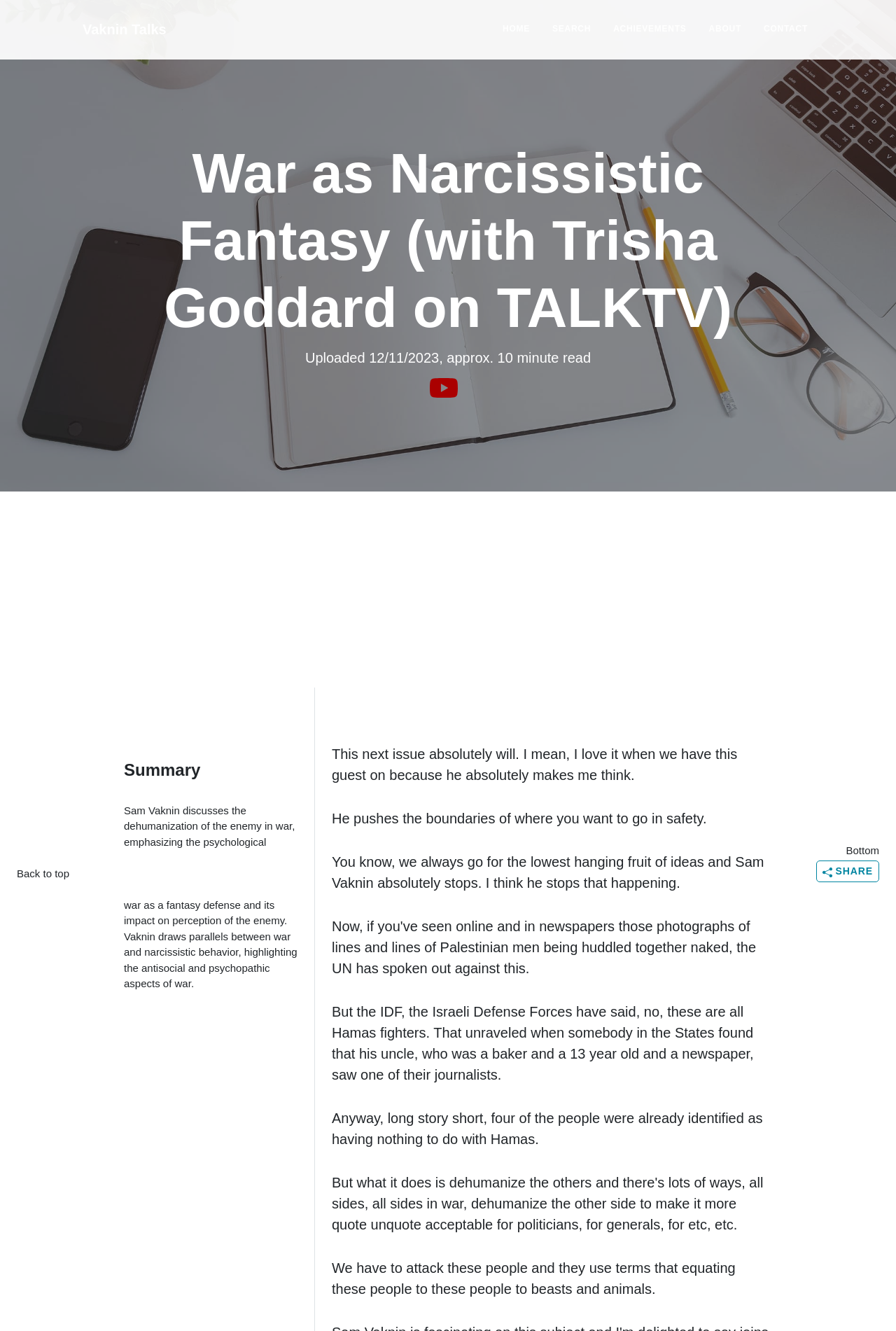Bounding box coordinates are specified in the format (top-left x, top-left y, bottom-right x, bottom-right y). All values are floating point numbers bounded between 0 and 1. Please provide the bounding box coordinate of the region this sentence describes: Back to top

[0.019, 0.651, 0.34, 0.663]